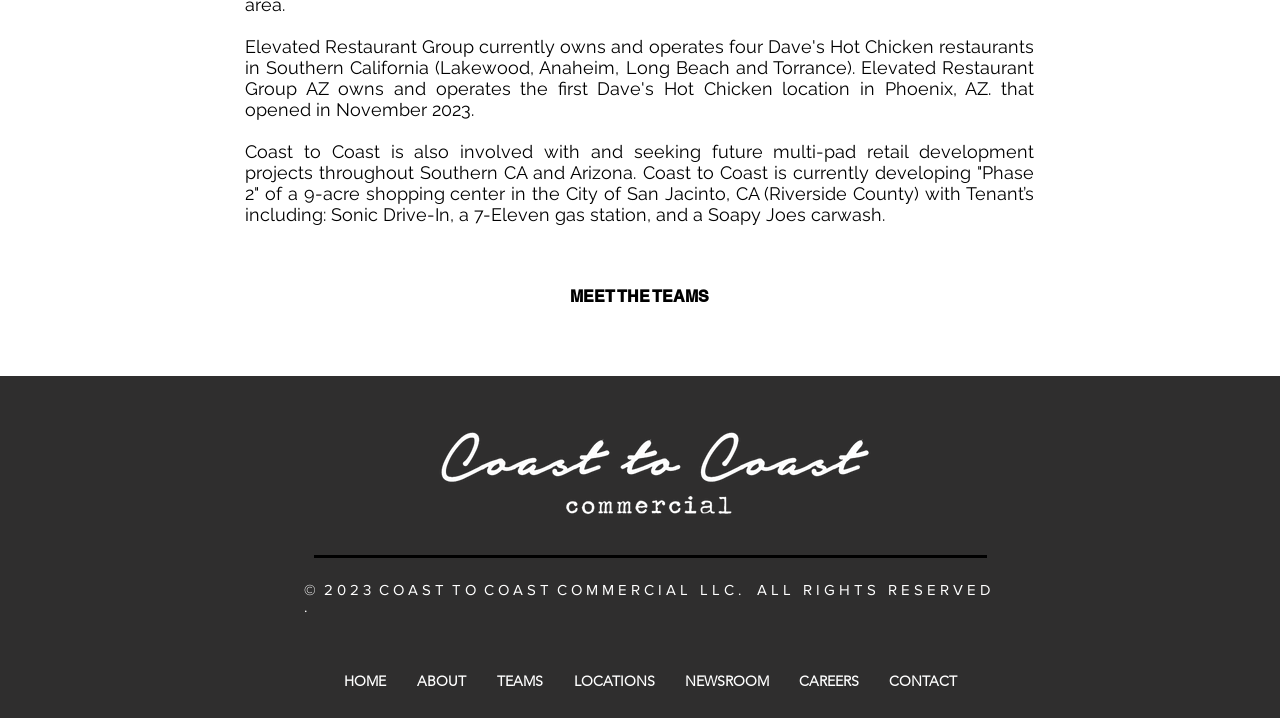Identify the bounding box of the UI element that matches this description: "TEAMS".

[0.376, 0.936, 0.436, 0.954]